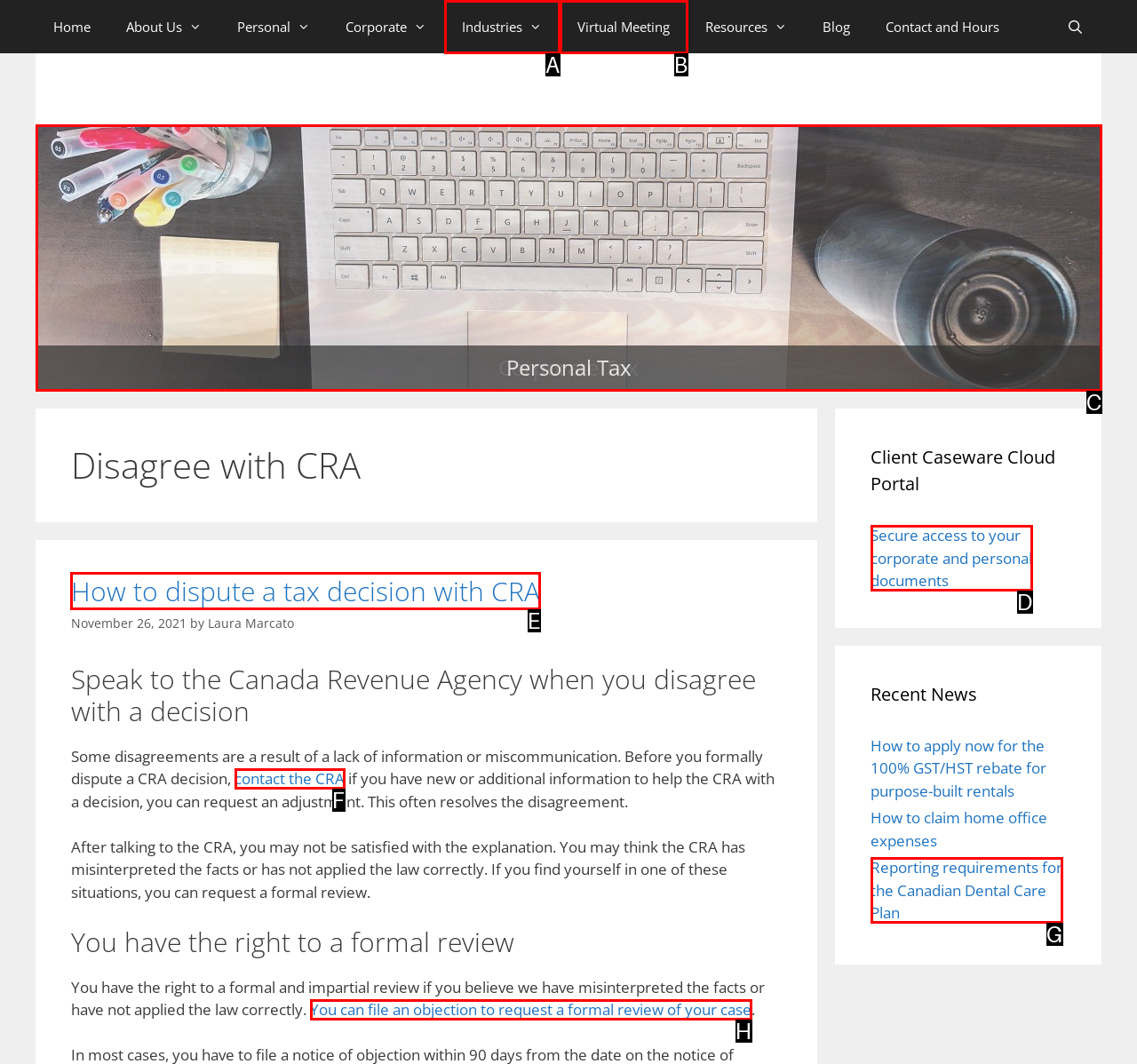Select the appropriate HTML element to click for the following task: Read about How to dispute a tax decision with CRA
Answer with the letter of the selected option from the given choices directly.

E